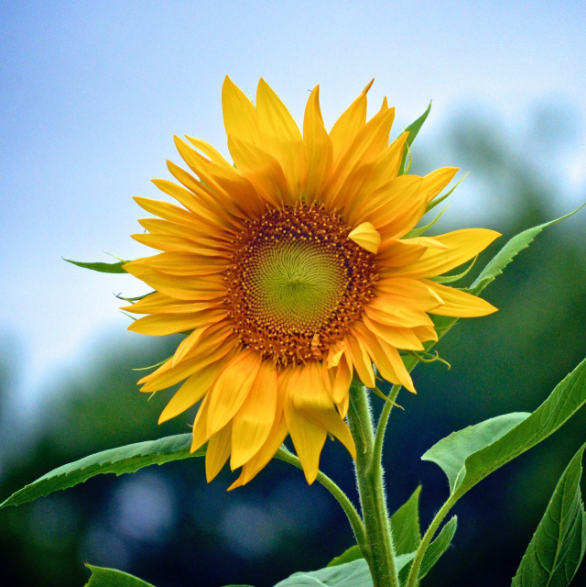What is the color of the background in the image? Observe the screenshot and provide a one-word or short phrase answer.

Sky blue